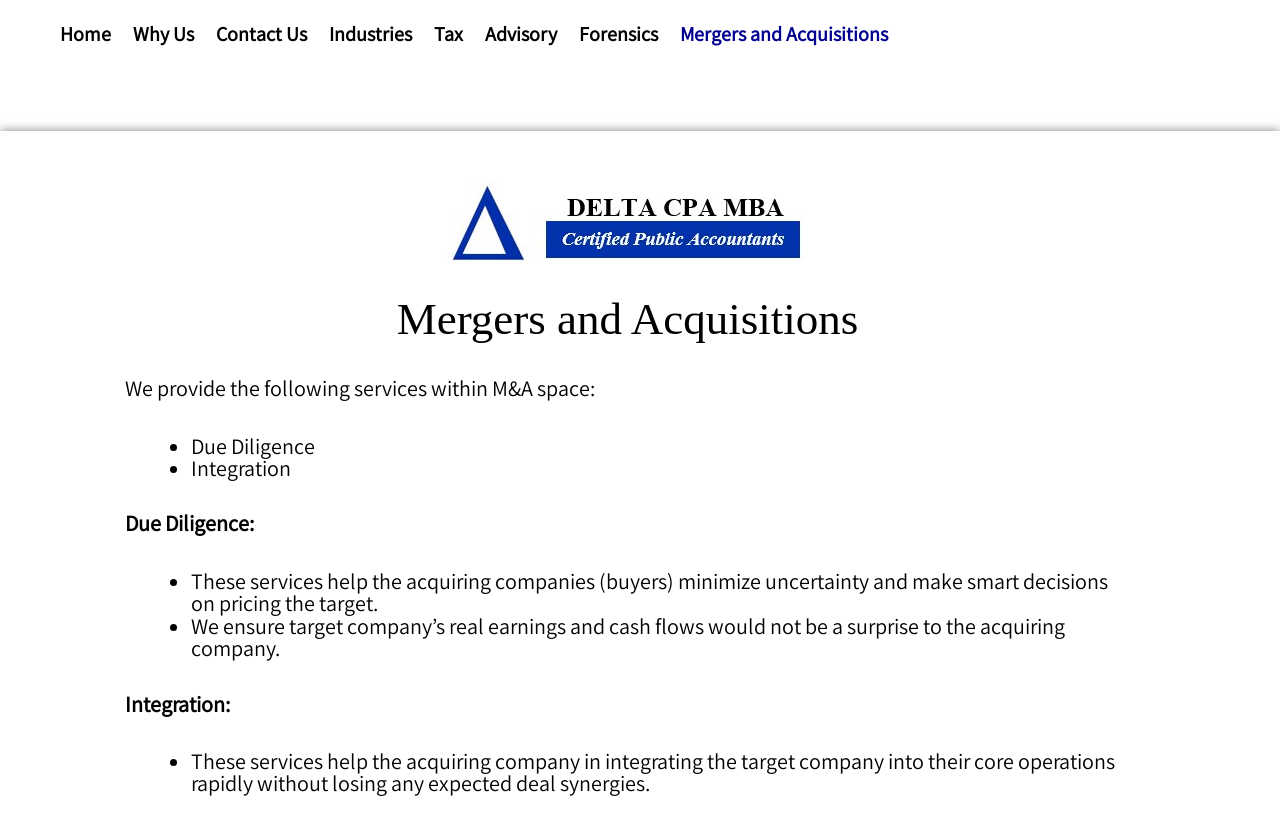Identify the bounding box coordinates of the element to click to follow this instruction: 'Add the audiobook to cart'. Ensure the coordinates are four float values between 0 and 1, provided as [left, top, right, bottom].

None